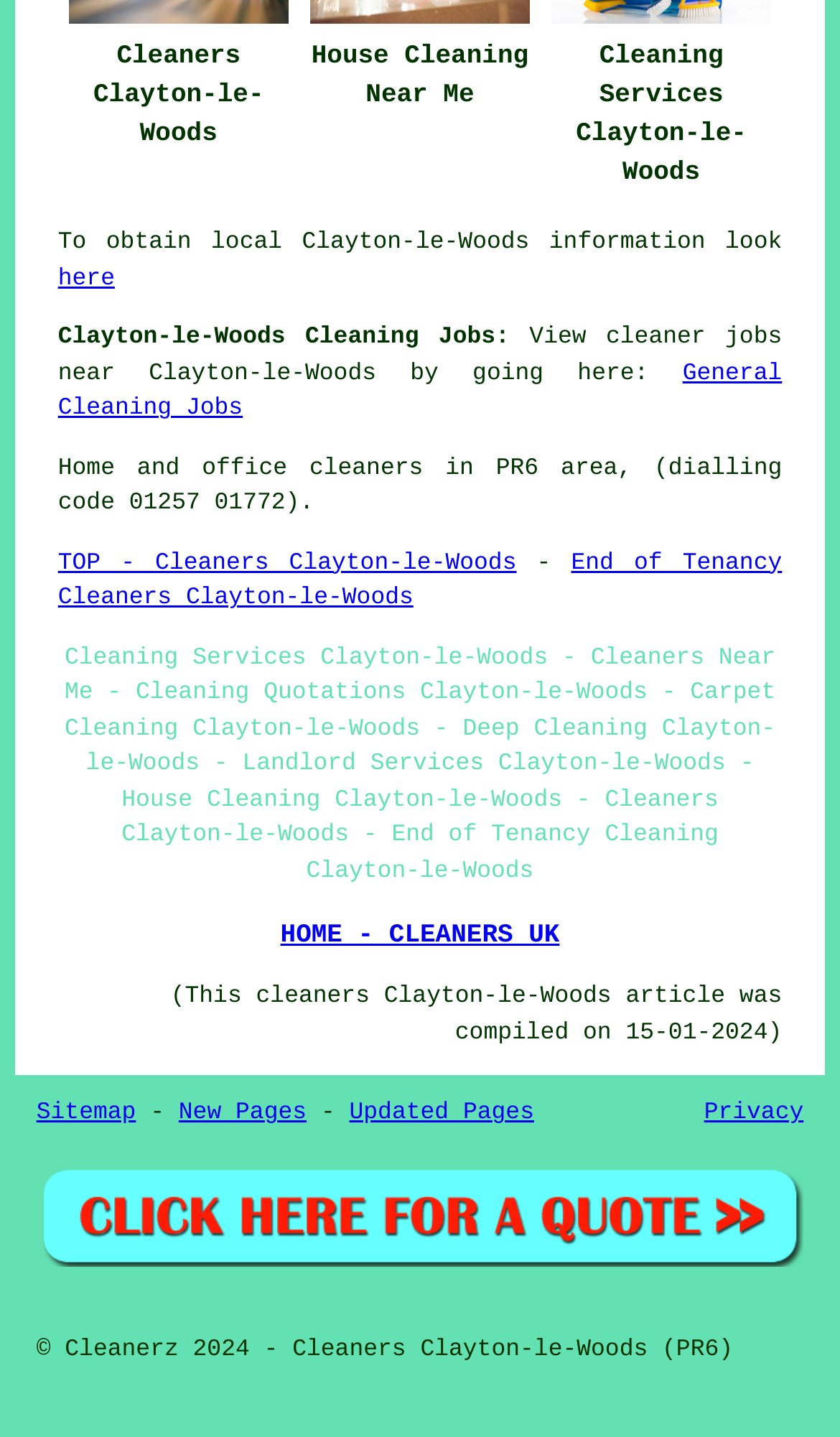Calculate the bounding box coordinates of the UI element given the description: "General Cleaning Jobs".

[0.069, 0.251, 0.931, 0.294]